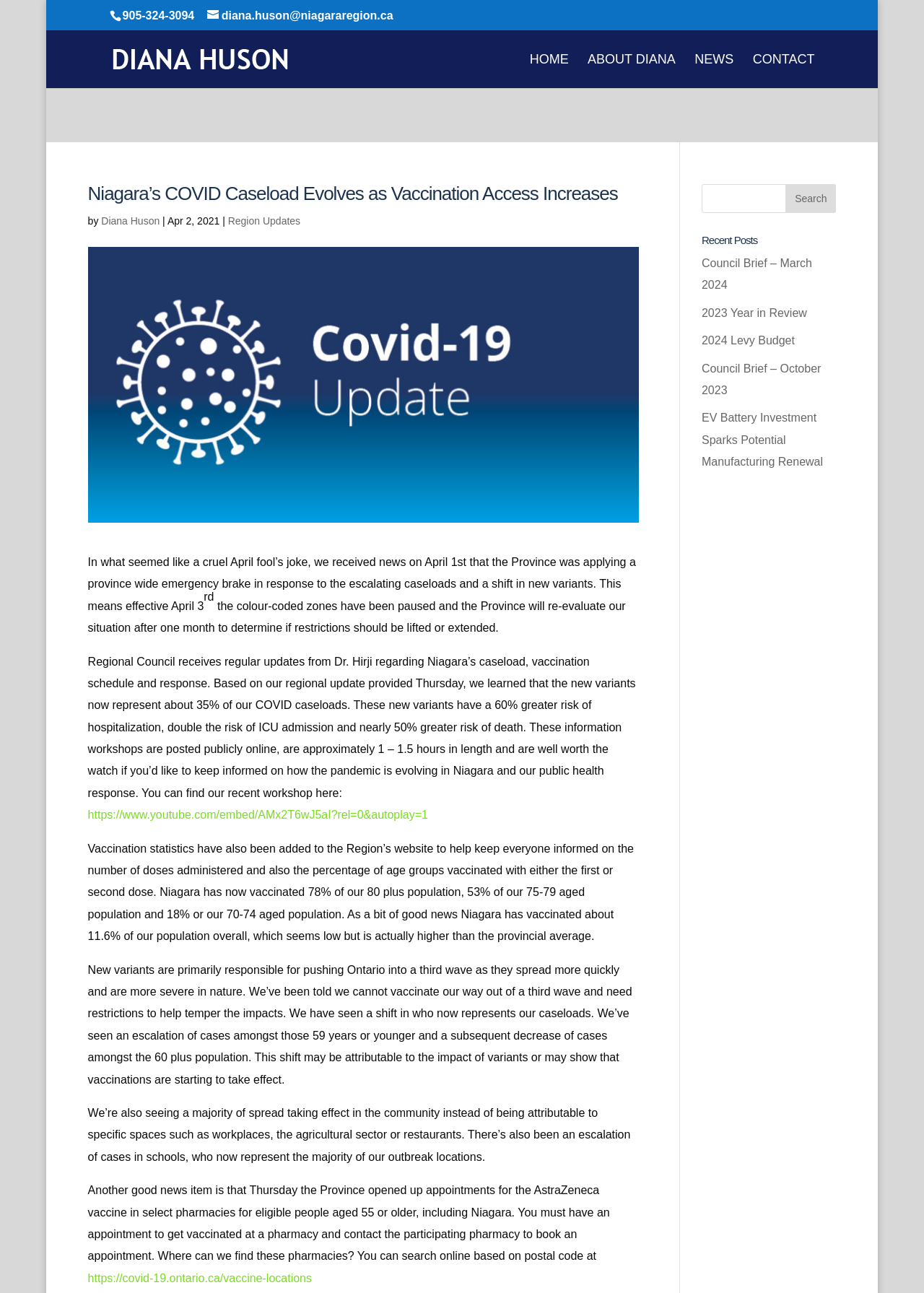Extract the primary header of the webpage and generate its text.

Niagara’s COVID Caseload Evolves as Vaccination Access Increases